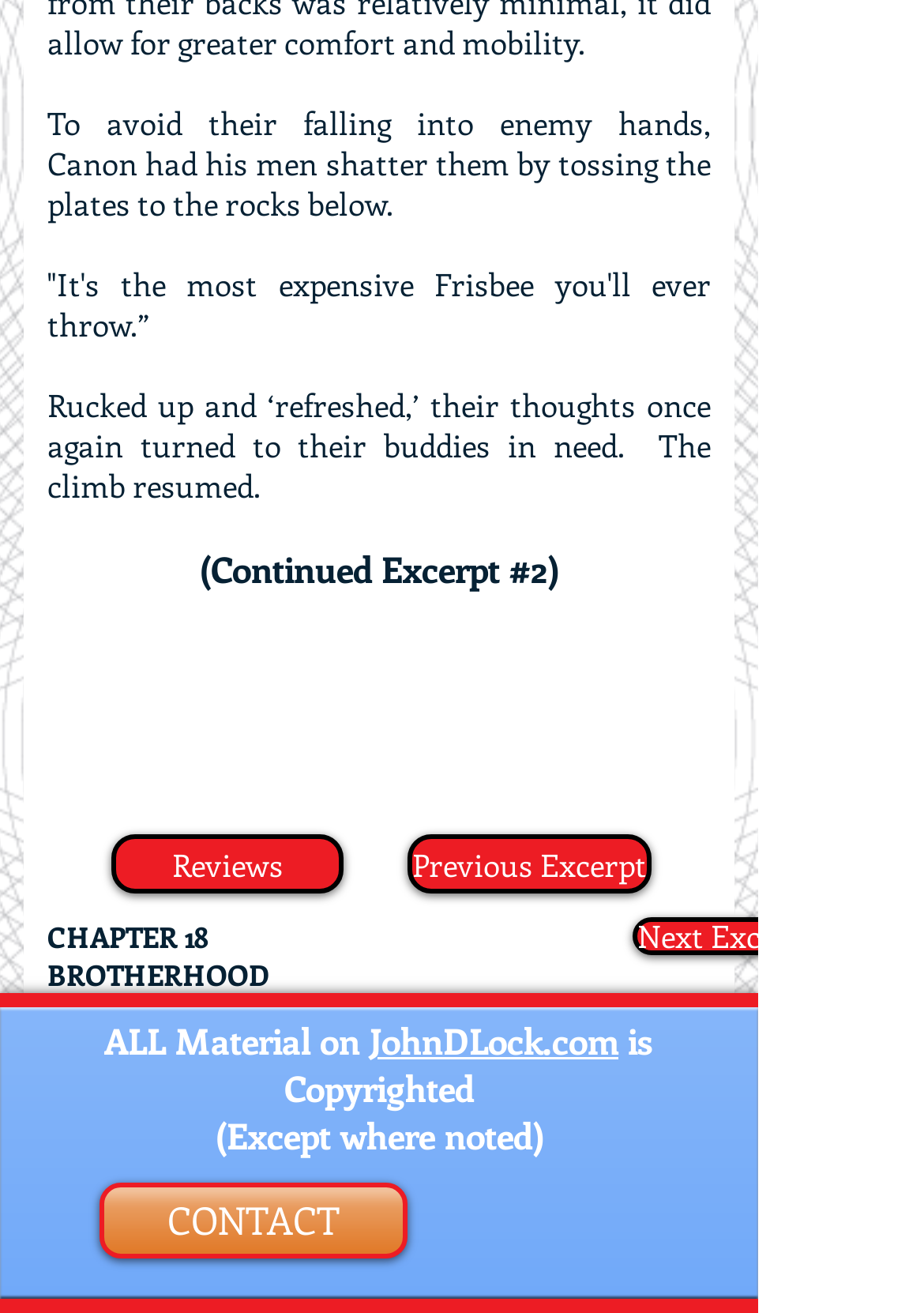Locate the UI element described by Next Excerpt in the provided webpage screenshot. Return the bounding box coordinates in the format (top-left x, top-left y, bottom-right x, bottom-right y), ensuring all values are between 0 and 1.

[0.685, 0.699, 0.89, 0.727]